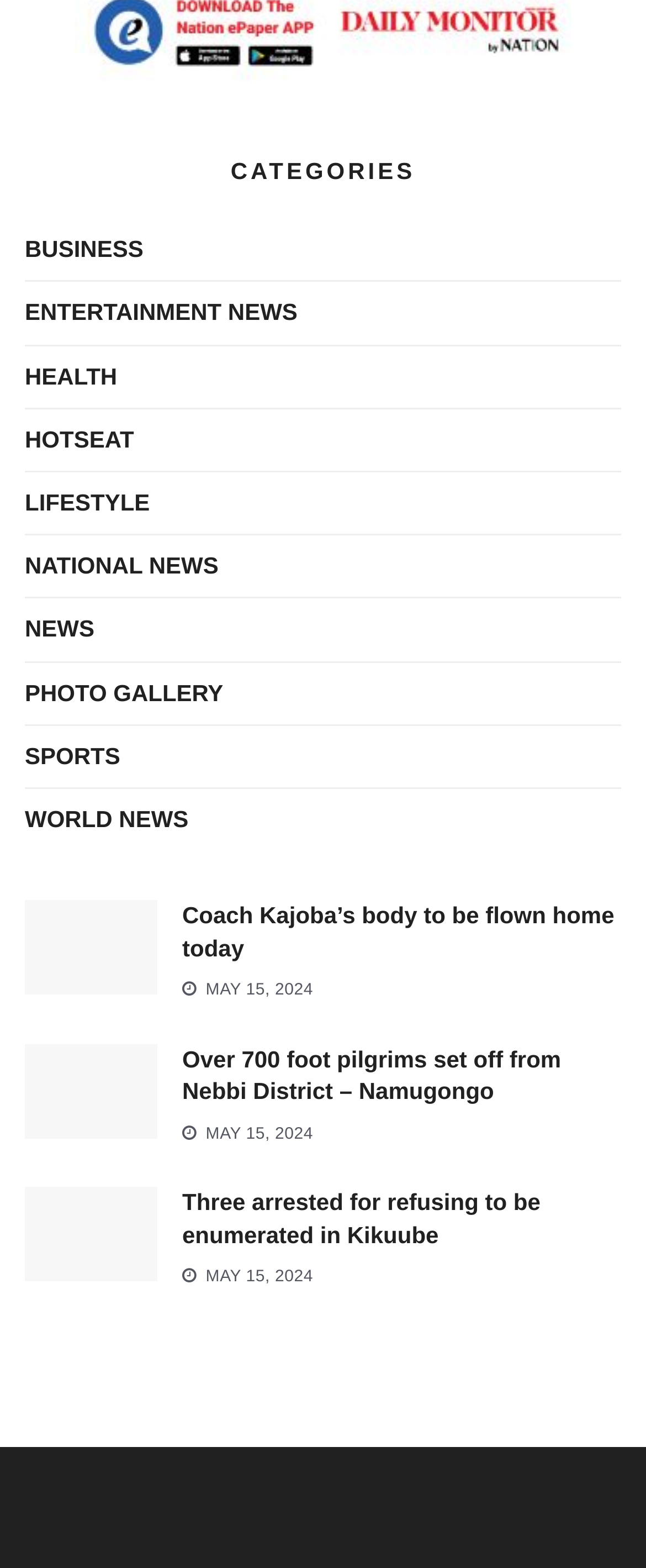What is the name of the radio station?
Please answer using one word or phrase, based on the screenshot.

93.3 KFM